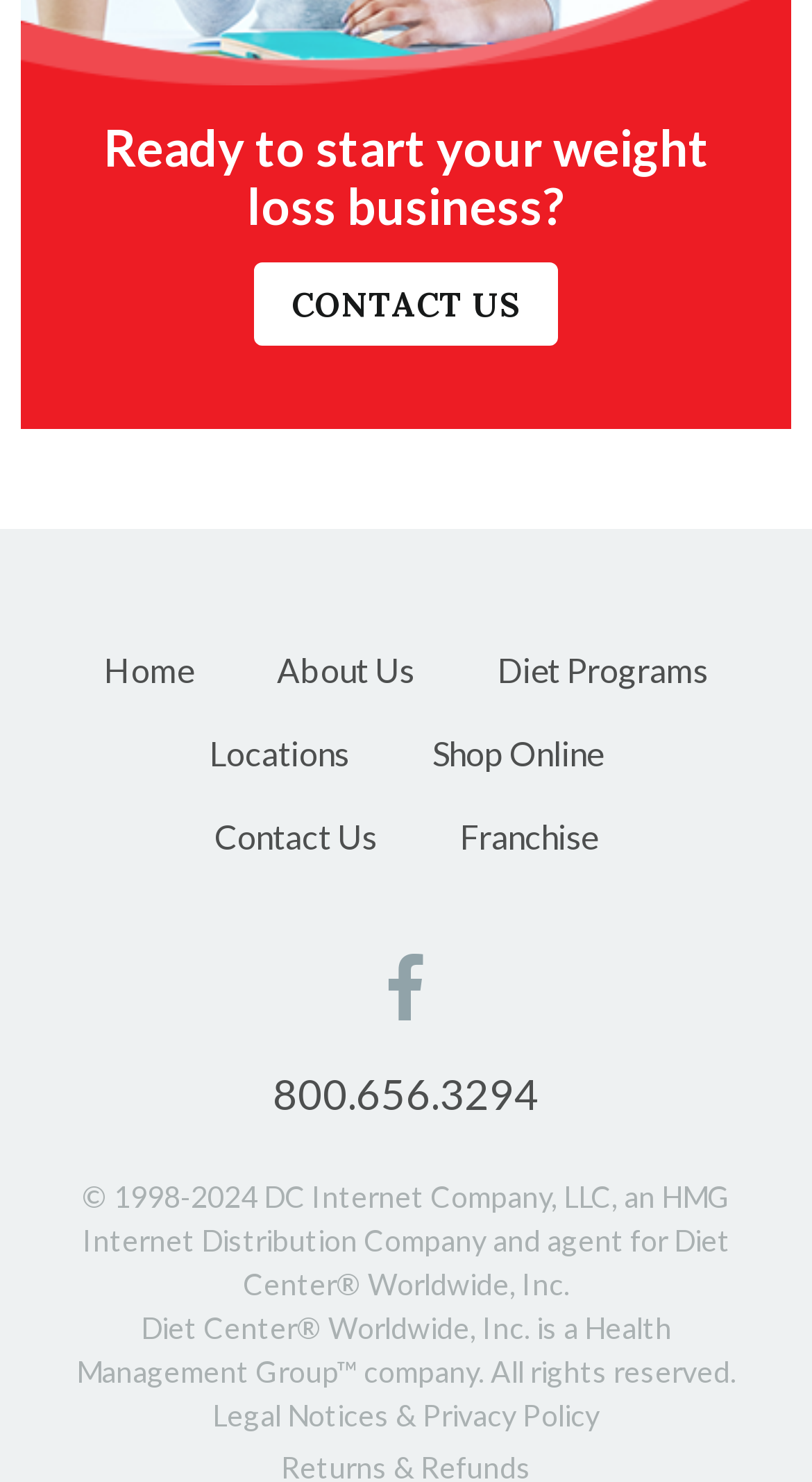Please give the bounding box coordinates of the area that should be clicked to fulfill the following instruction: "Call 800.656.3294". The coordinates should be in the format of four float numbers from 0 to 1, i.e., [left, top, right, bottom].

[0.336, 0.721, 0.664, 0.755]